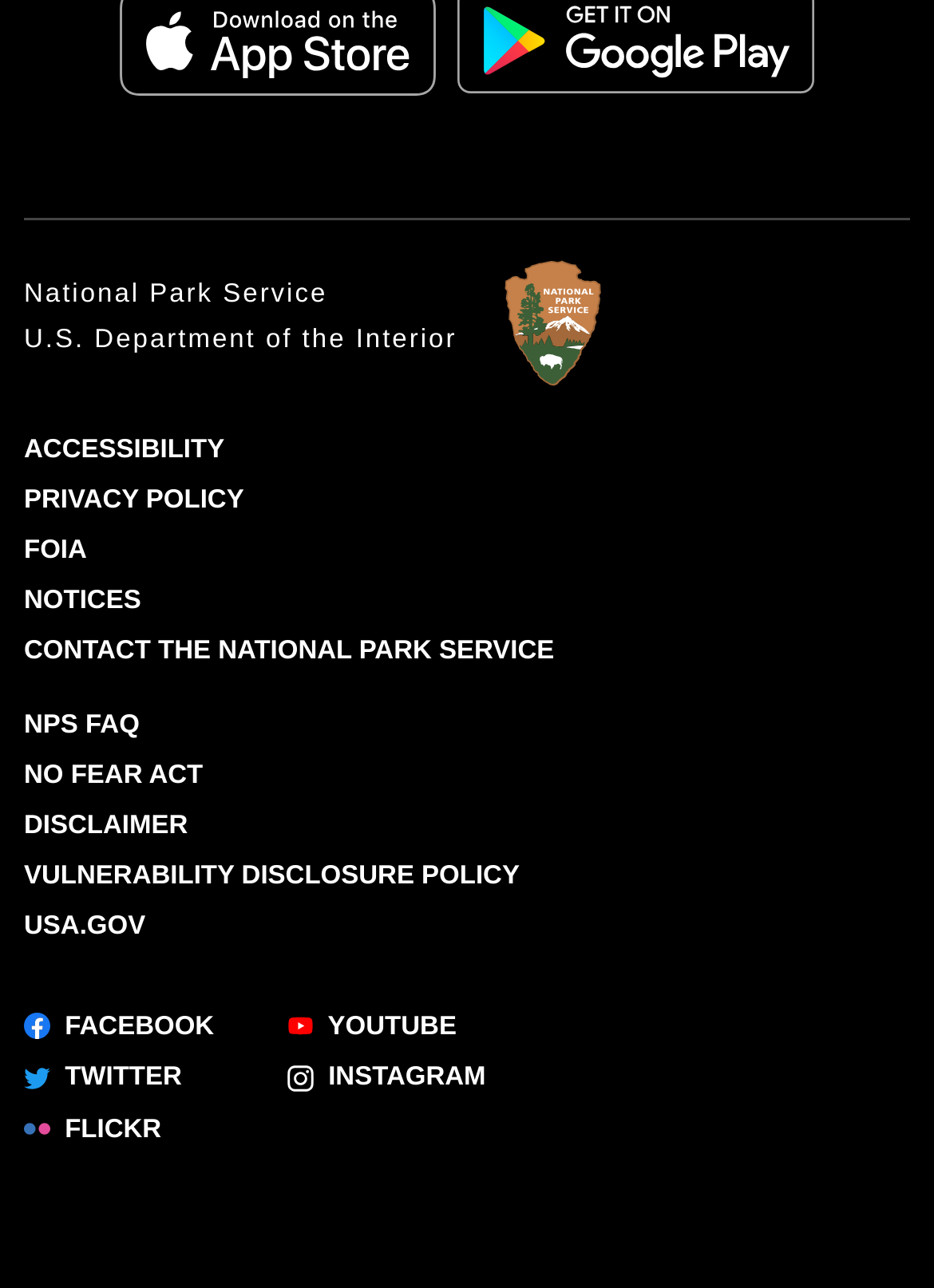Use a single word or phrase to answer the question:
How many social media links are there?

5